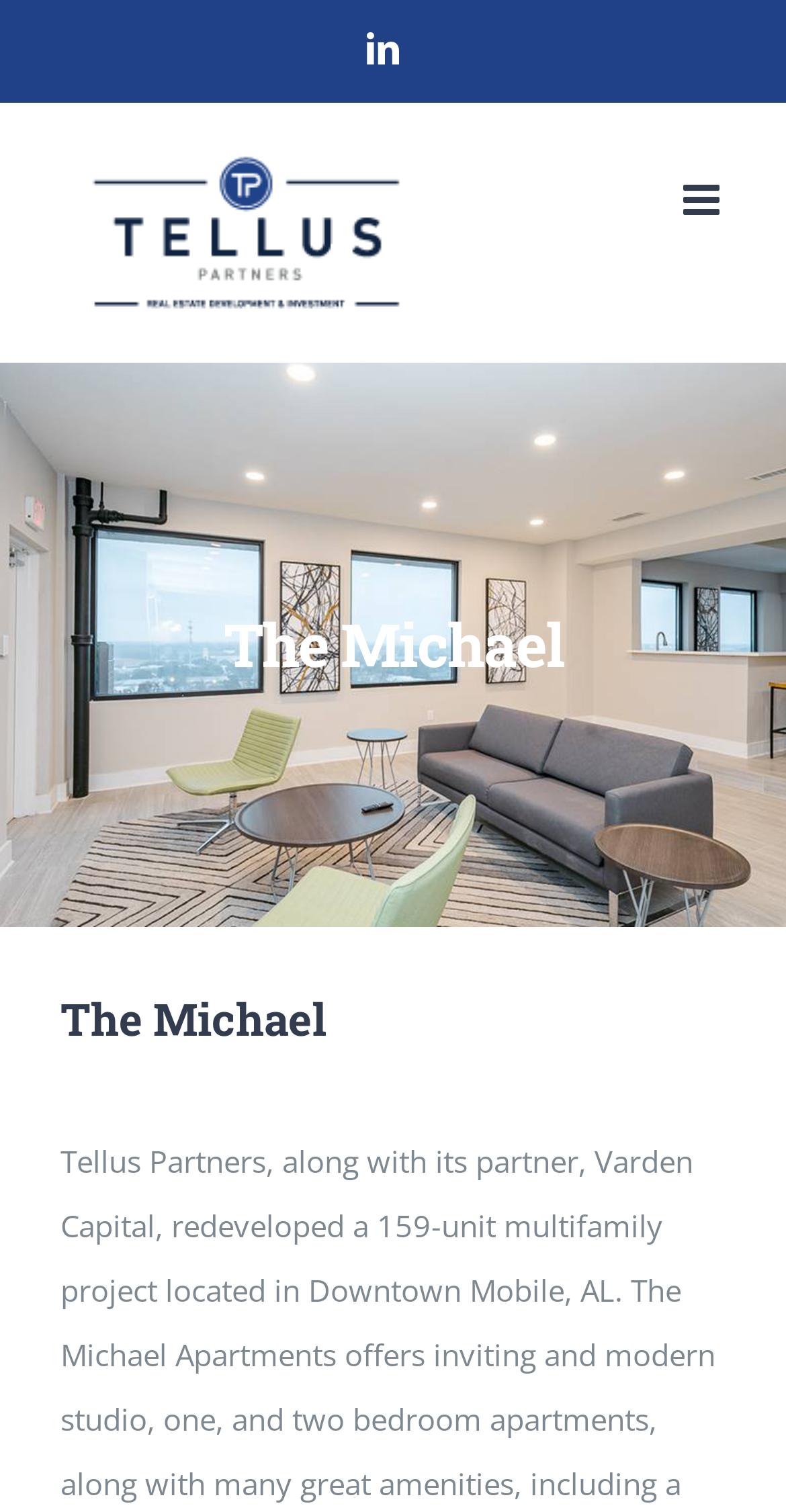Based on the image, please respond to the question with as much detail as possible:
Is there a button to toggle the mobile menu?

I found a link element with the text 'Toggle mobile menu' and coordinates [0.869, 0.119, 0.923, 0.147]. This indicates that there is a button to toggle the mobile menu, and it is located on the top right of the webpage.